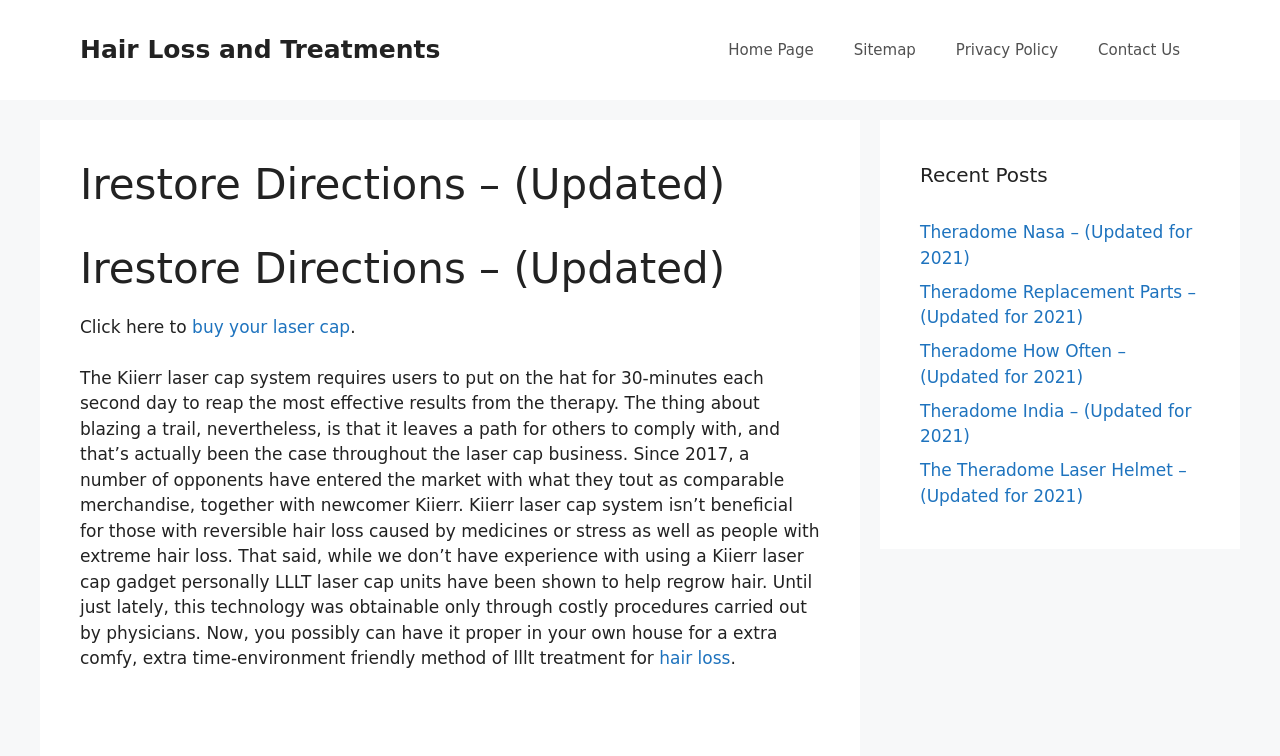Elaborate on the different components and information displayed on the webpage.

The webpage is about Irestore Directions, specifically discussing the Kiierr laser cap system for hair loss treatment. At the top, there is a banner with the site's name, followed by a navigation menu with links to the home page, sitemap, privacy policy, and contact us.

Below the navigation menu, there are two headings with the same title "Irestore Directions – (Updated)". The first heading is larger and more prominent, while the second one is smaller and appears to be a subtitle.

Under the headings, there is a paragraph of text that explains how to use the Kiierr laser cap system, including the duration and frequency of use. The text also discusses the effectiveness of the system and its limitations, such as not being suitable for people with reversible hair loss caused by medications or stress.

To the right of the paragraph, there is a section with the title "Recent Posts" that lists five links to related articles, including "Theradome Nasa – (Updated for 2021)", "Theradome Replacement Parts – (Updated for 2021)", and others.

At the bottom of the page, there is a link to "hair loss" and a static text "Irestore Directions" with a small amount of whitespace below it.